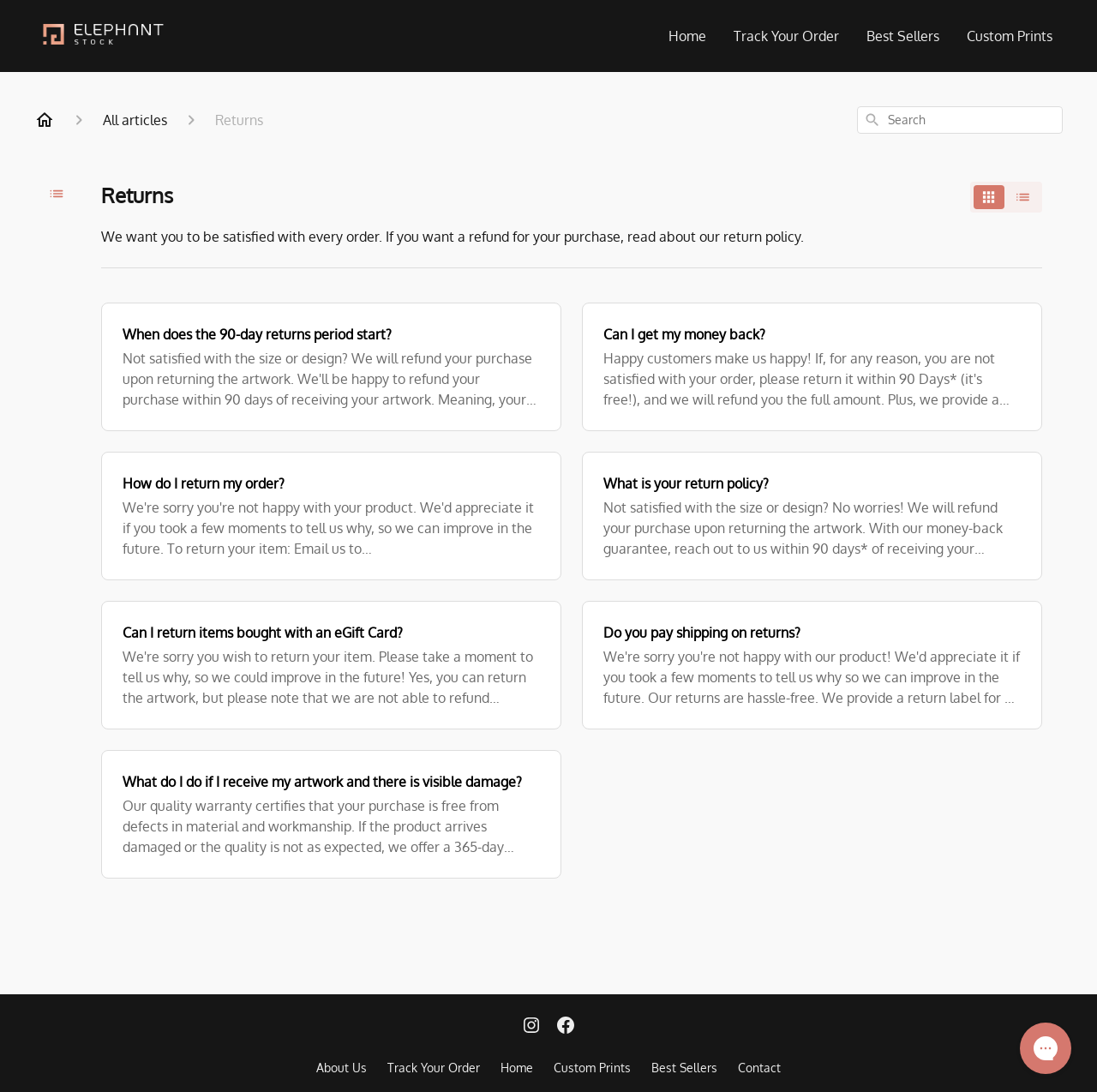Please examine the image and provide a detailed answer to the question: What is the email address provided for support?

The email address provided for support is 'support@elephantstock.com', which is located in the main content area, under the heading 'How do I return my order?'.